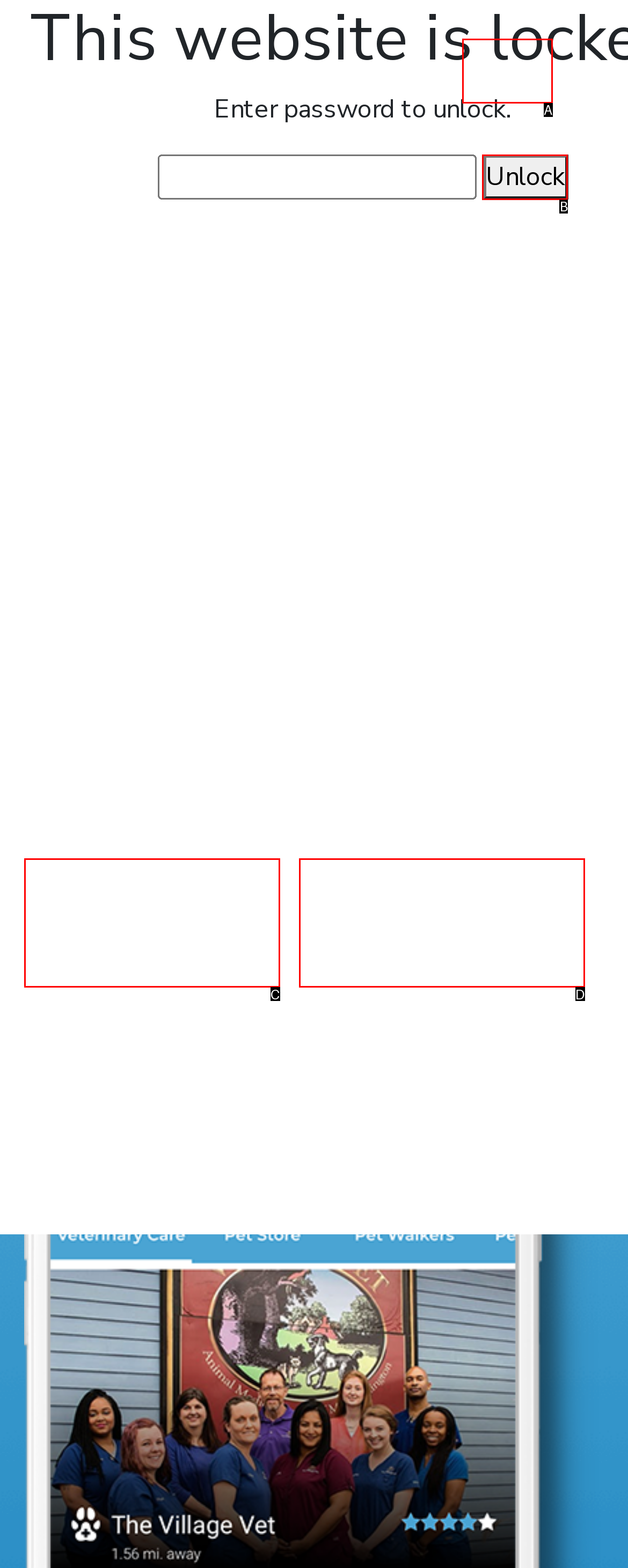Using the description: download for Android, find the HTML element that matches it. Answer with the letter of the chosen option.

D